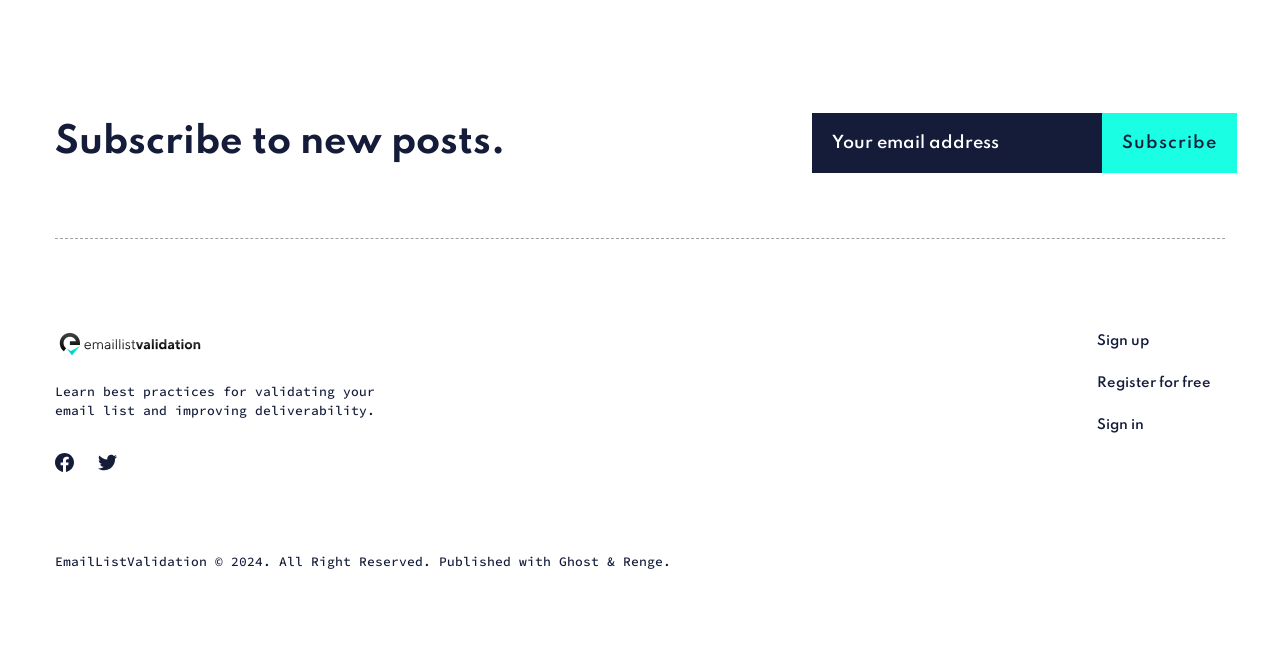Determine the bounding box coordinates of the UI element described by: "Subscribe".

[0.852, 0.174, 0.957, 0.266]